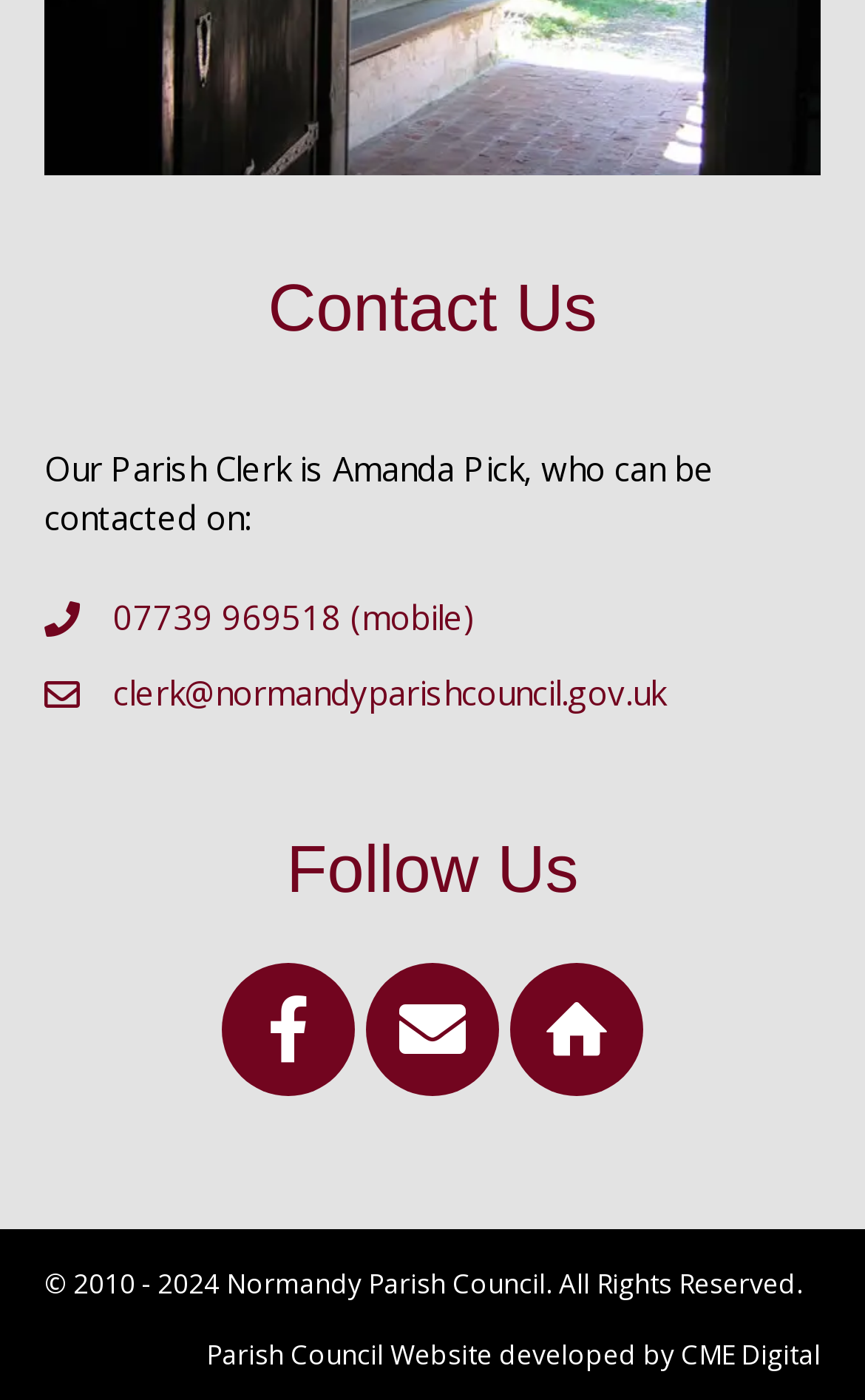From the given element description: "Call Now Button", find the bounding box for the UI element. Provide the coordinates as four float numbers between 0 and 1, in the order [left, top, right, bottom].

None